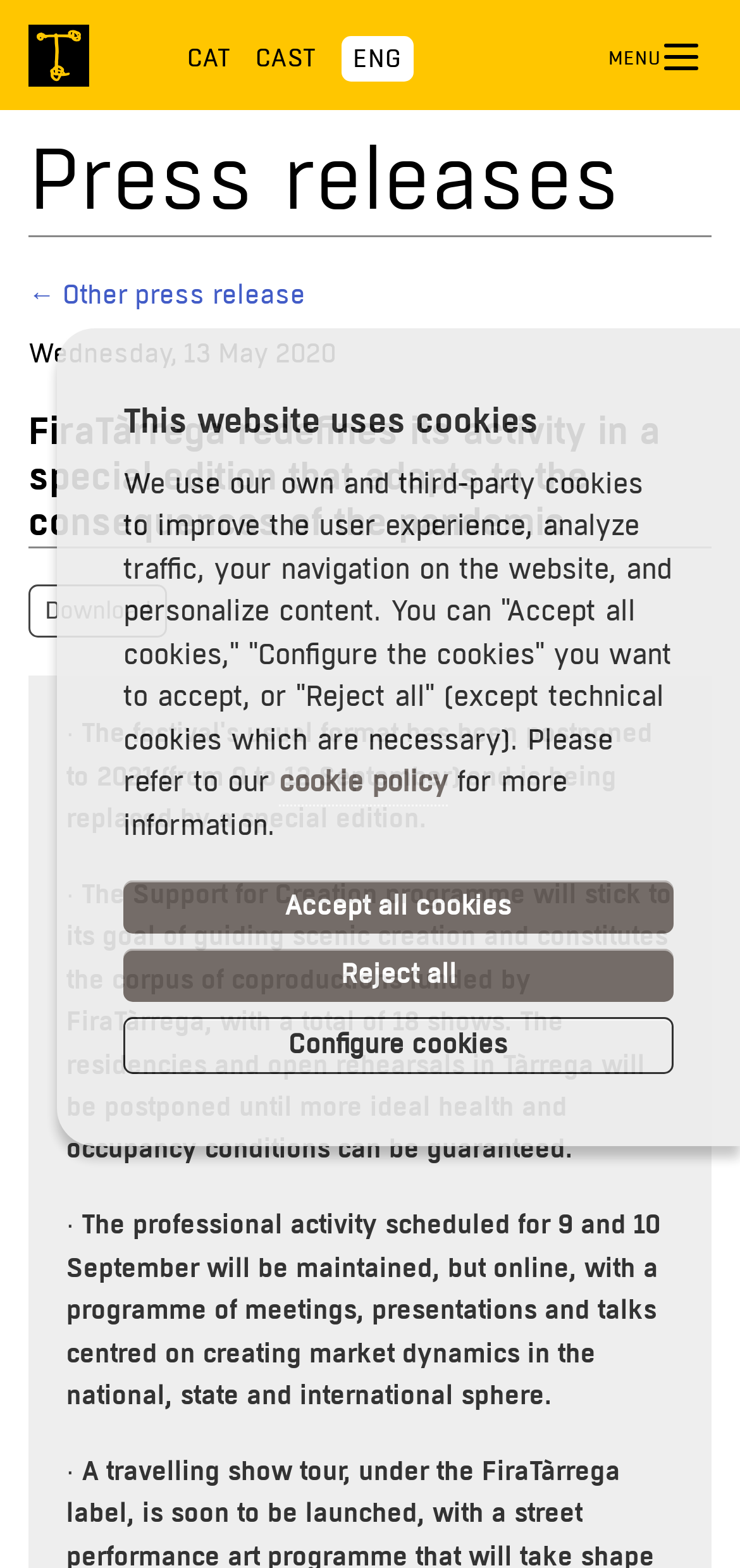Please find the bounding box coordinates of the section that needs to be clicked to achieve this instruction: "View FiraTàrrega's social media on Facebook".

[0.077, 0.544, 0.128, 0.578]